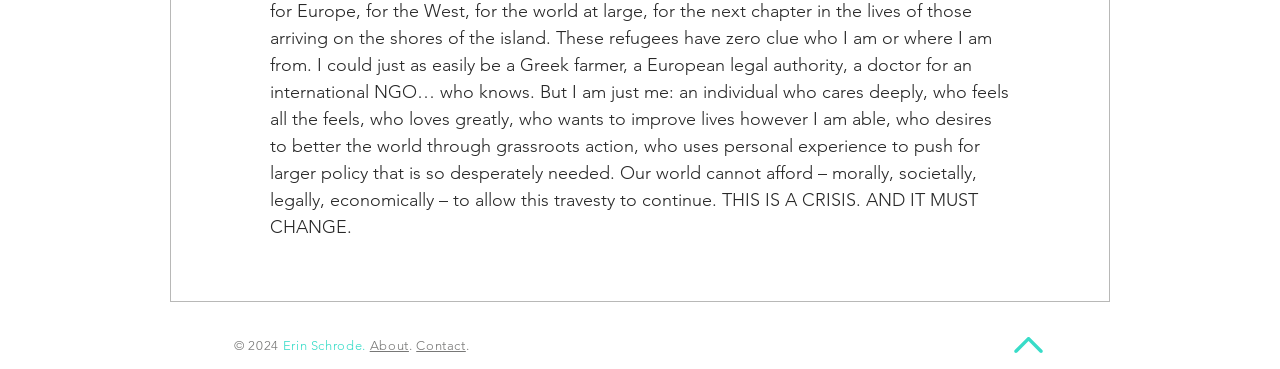With reference to the screenshot, provide a detailed response to the question below:
What is the purpose of the 'About' link?

The 'About' link is typically used to provide information about the owner or creator of the webpage. By clicking on this link, users can learn more about Erin Schrode and the purpose of the webpage.